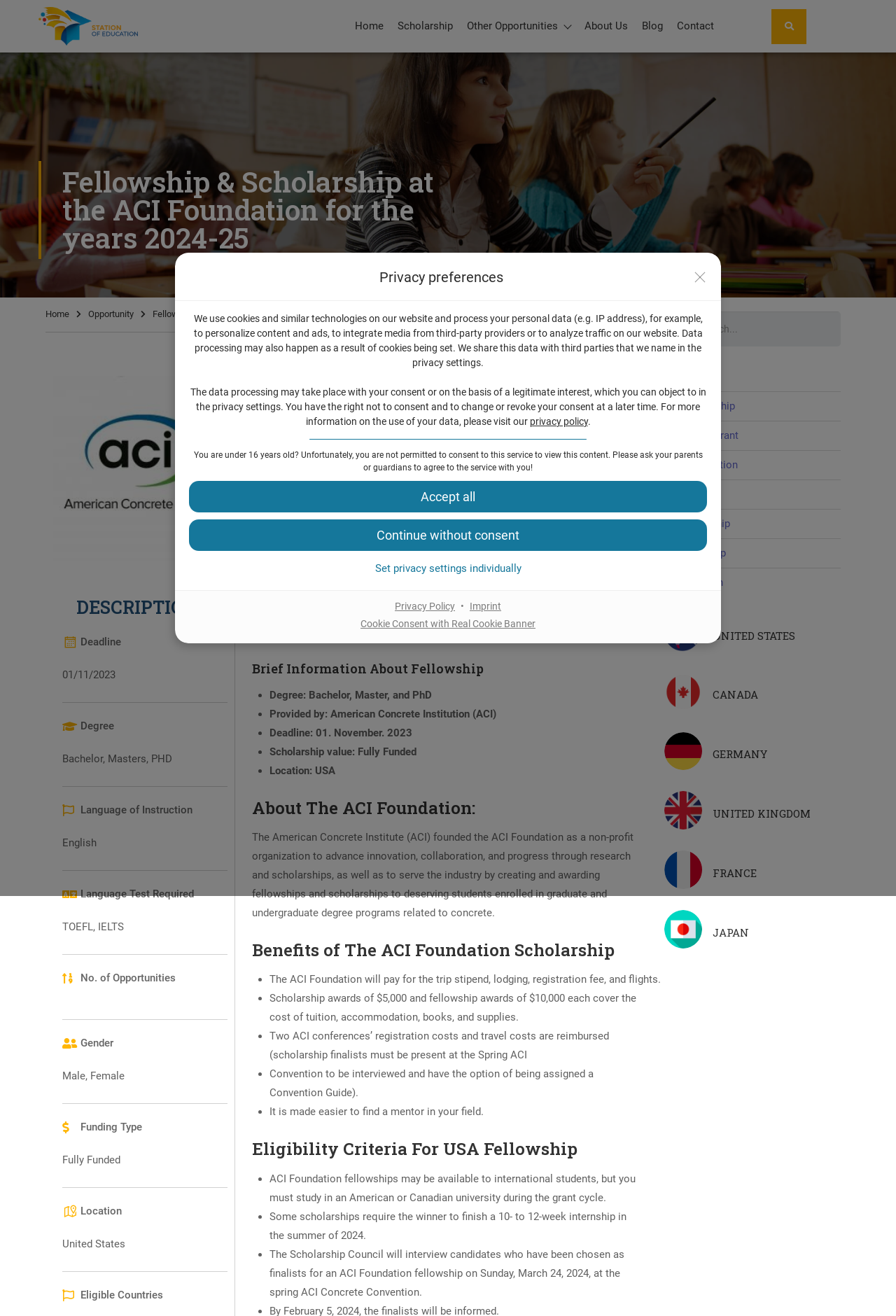Find the bounding box coordinates for the area that must be clicked to perform this action: "View children's books".

None